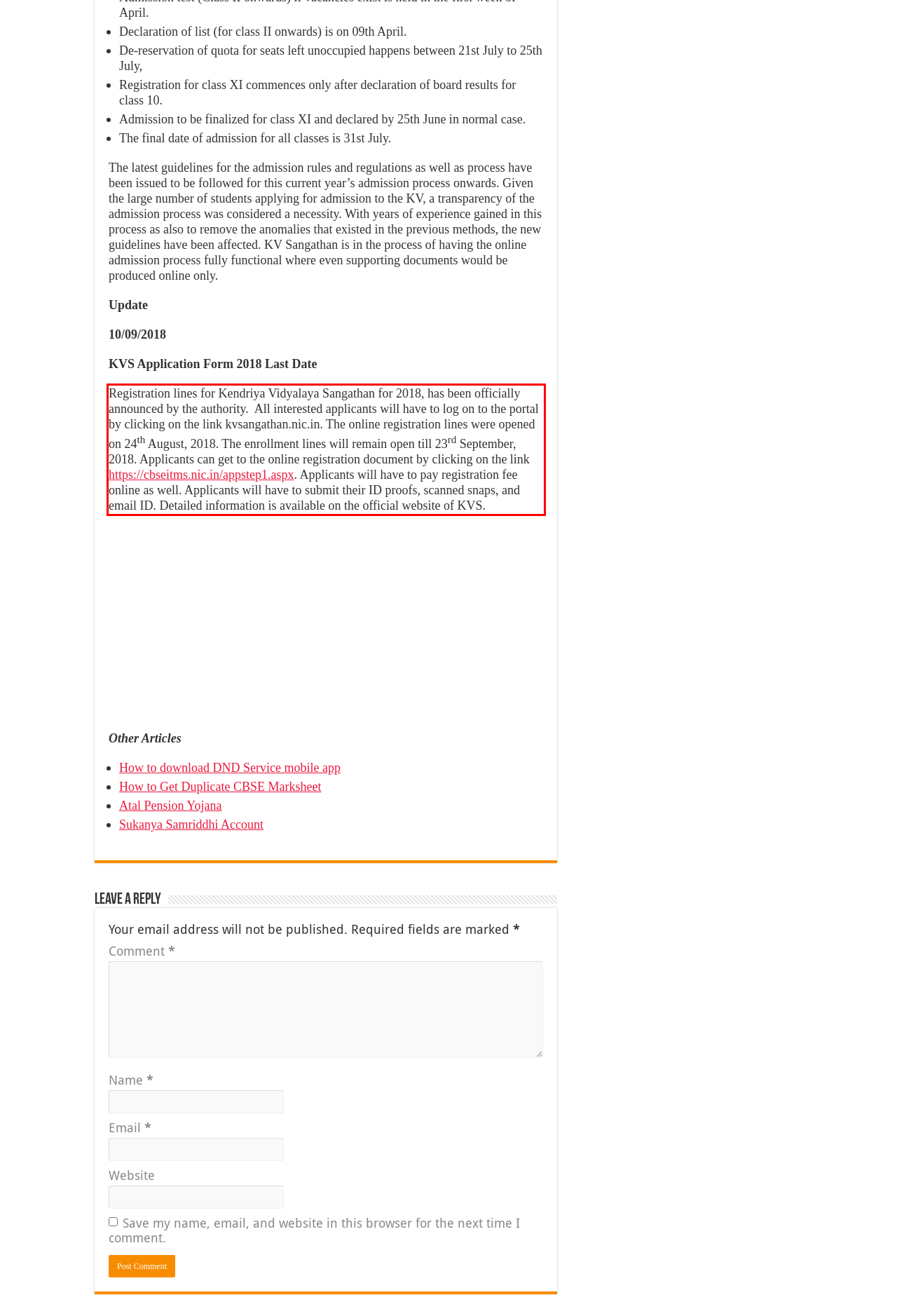You are provided with a screenshot of a webpage containing a red bounding box. Please extract the text enclosed by this red bounding box.

Registration lines for Kendriya Vidyalaya Sangathan for 2018, has been officially announced by the authority. All interested applicants will have to log on to the portal by clicking on the link kvsangathan.nic.in. The online registration lines were opened on 24th August, 2018. The enrollment lines will remain open till 23rd September, 2018. Applicants can get to the online registration document by clicking on the link https://cbseitms.nic.in/appstep1.aspx. Applicants will have to pay registration fee online as well. Applicants will have to submit their ID proofs, scanned snaps, and email ID. Detailed information is available on the official website of KVS.